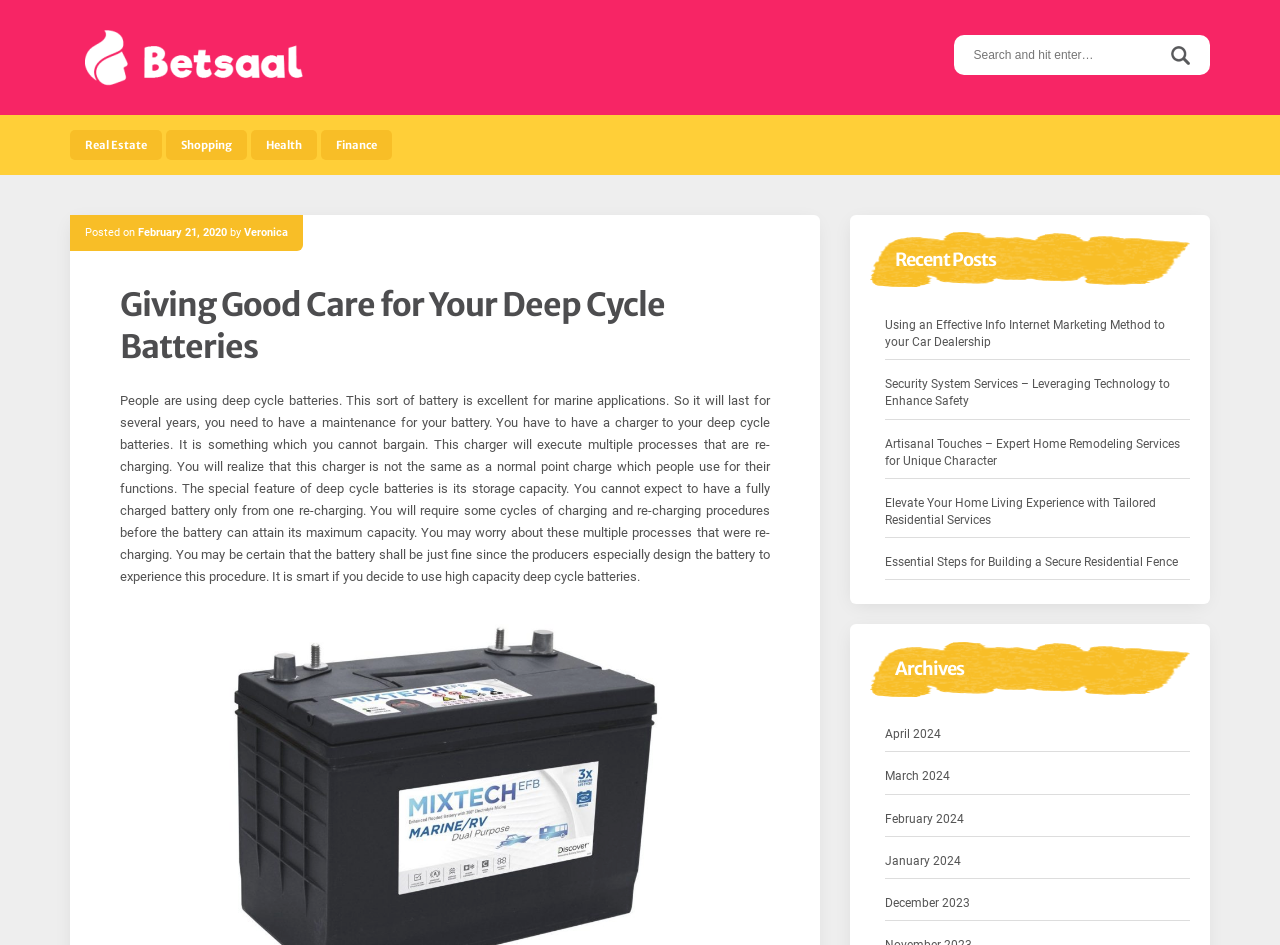Please predict the bounding box coordinates (top-left x, top-left y, bottom-right x, bottom-right y) for the UI element in the screenshot that fits the description: parent_node: Search for: value="Search"

[0.906, 0.037, 0.938, 0.079]